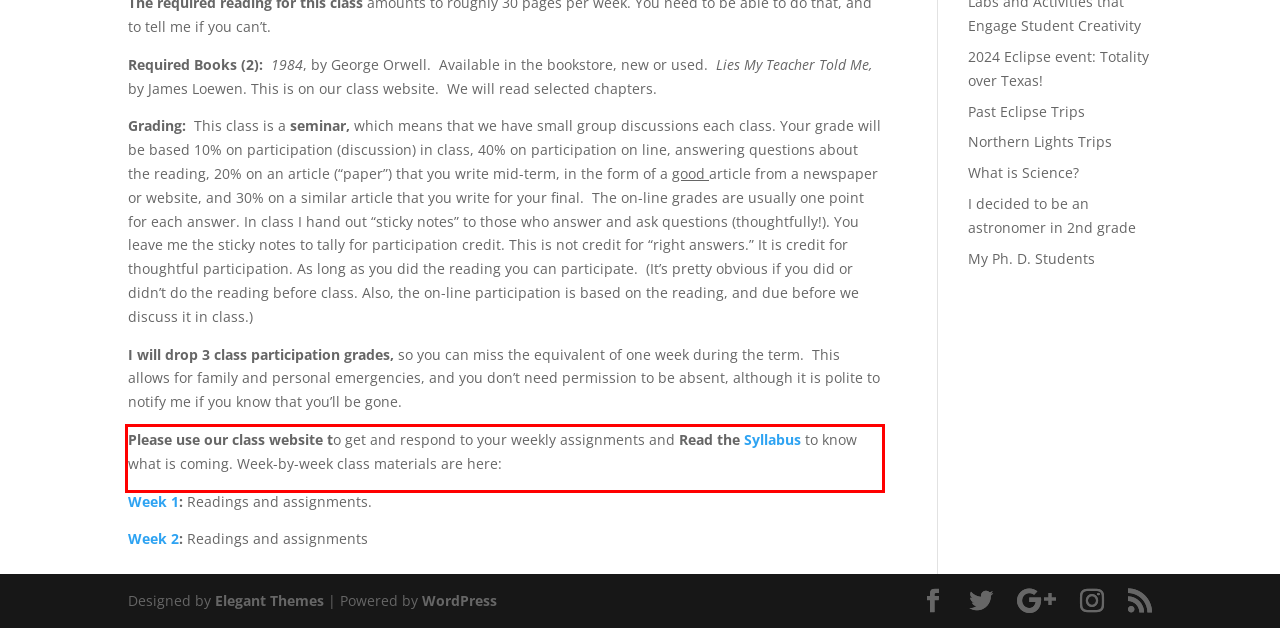You are provided with a webpage screenshot that includes a red rectangle bounding box. Extract the text content from within the bounding box using OCR.

Please use our class website to get and respond to your weekly assignments and Read the Syllabus to know what is coming. Week-by-week class materials are here: